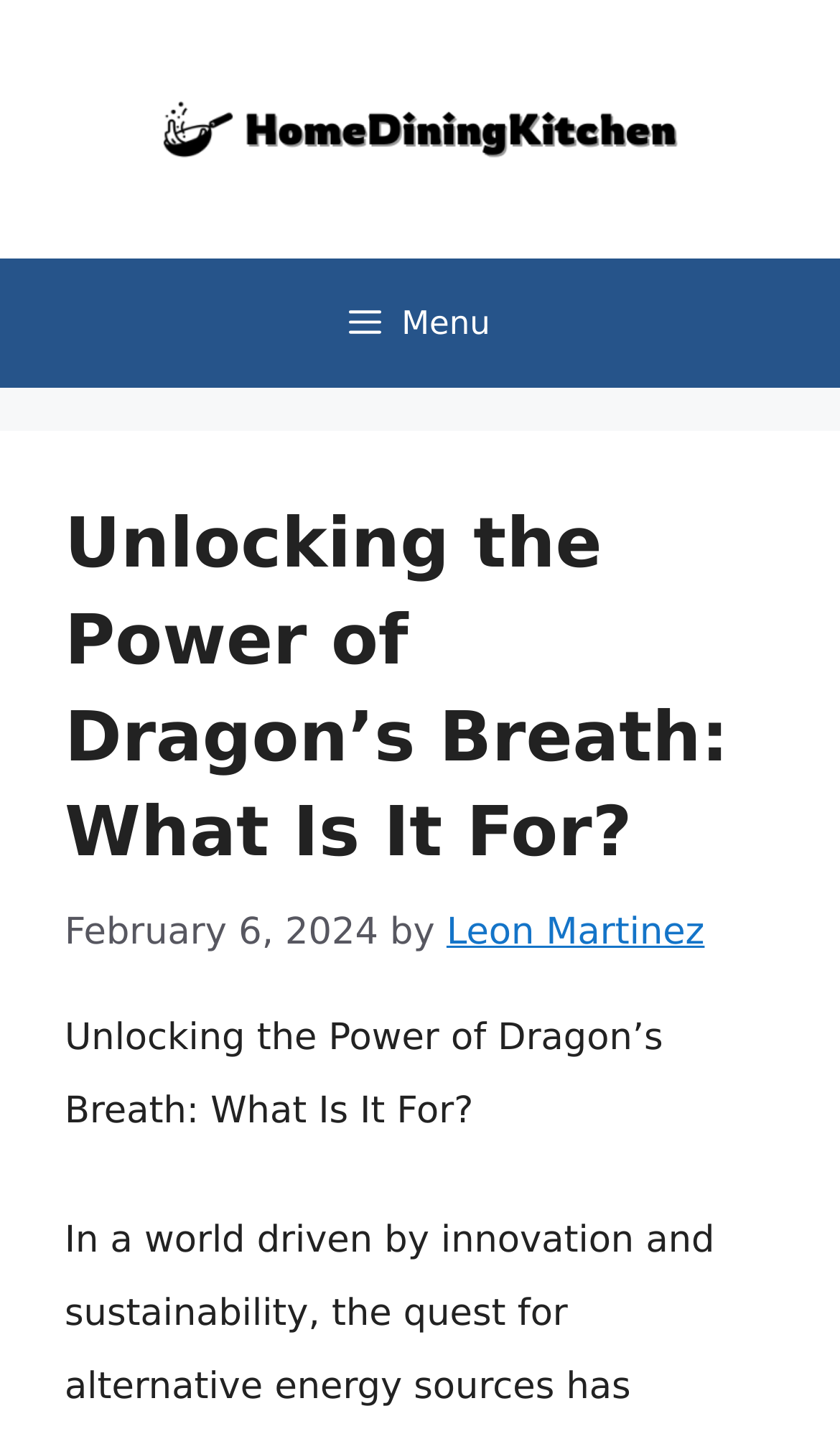Given the element description: "Leon Martinez", predict the bounding box coordinates of the UI element it refers to, using four float numbers between 0 and 1, i.e., [left, top, right, bottom].

[0.532, 0.635, 0.839, 0.665]